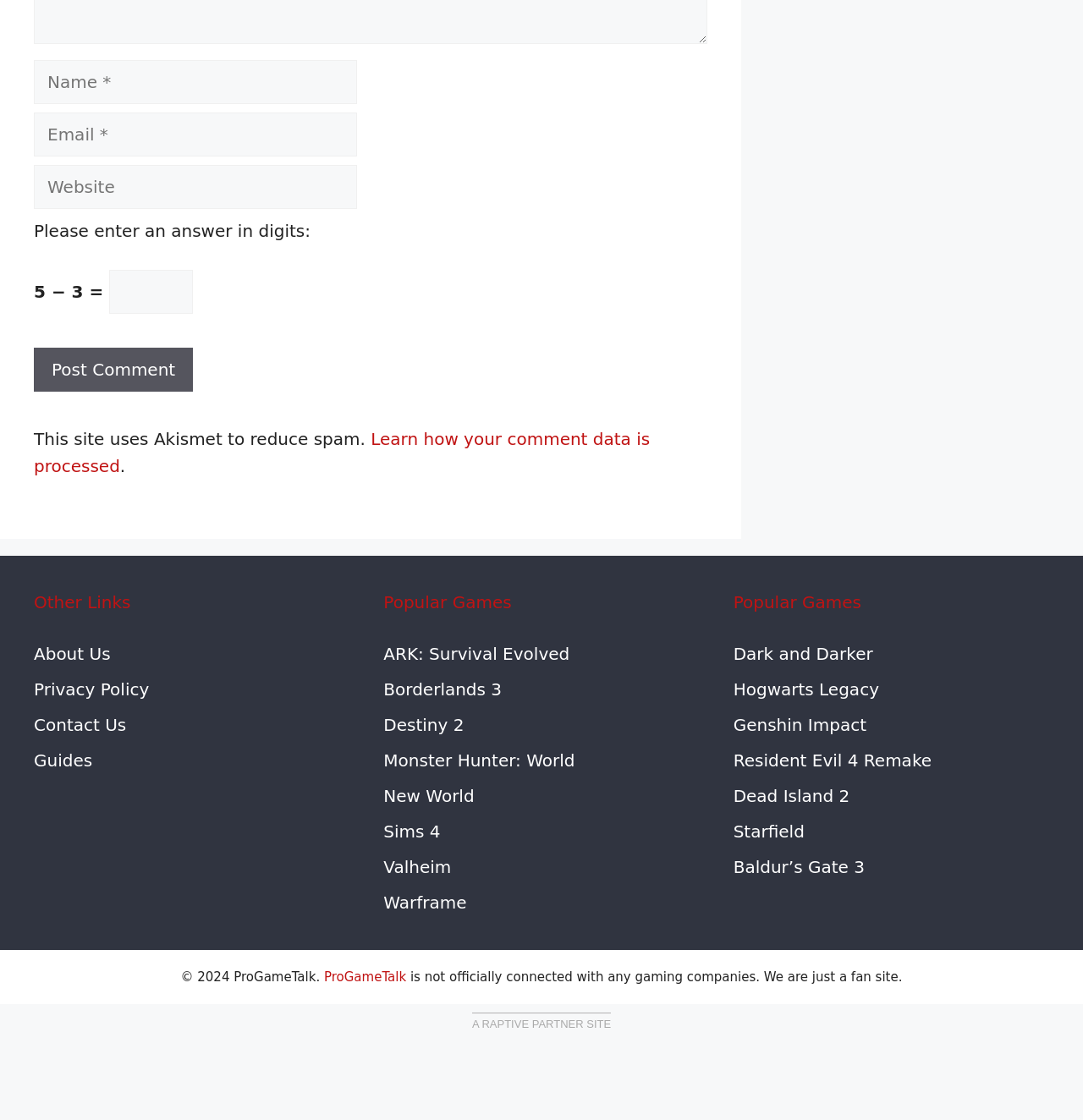Please identify the bounding box coordinates of the element I should click to complete this instruction: 'Learn how your comment data is processed'. The coordinates should be given as four float numbers between 0 and 1, like this: [left, top, right, bottom].

[0.031, 0.383, 0.6, 0.425]